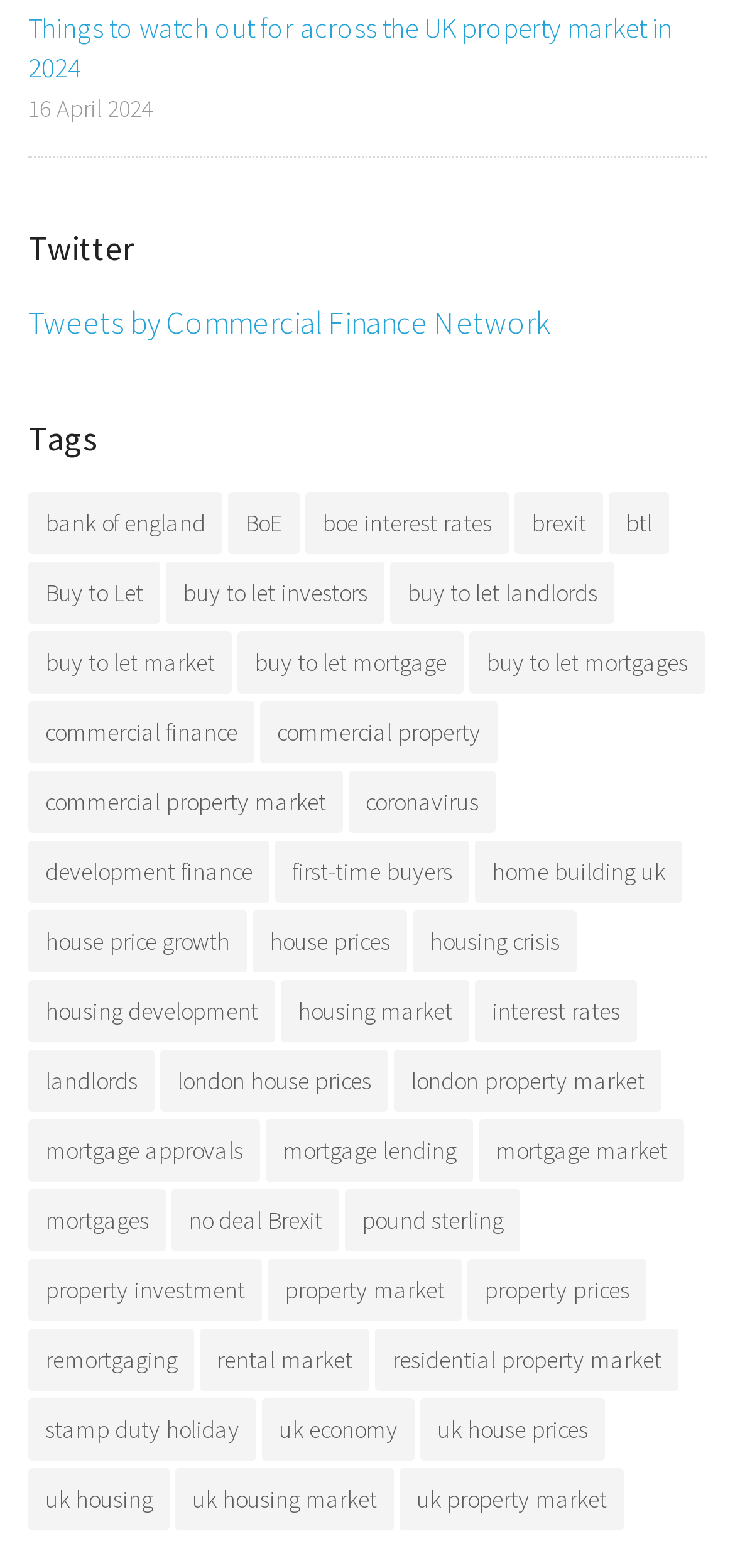Please determine the bounding box coordinates of the element's region to click for the following instruction: "Explore the 'bank of england' tag".

[0.038, 0.313, 0.303, 0.353]